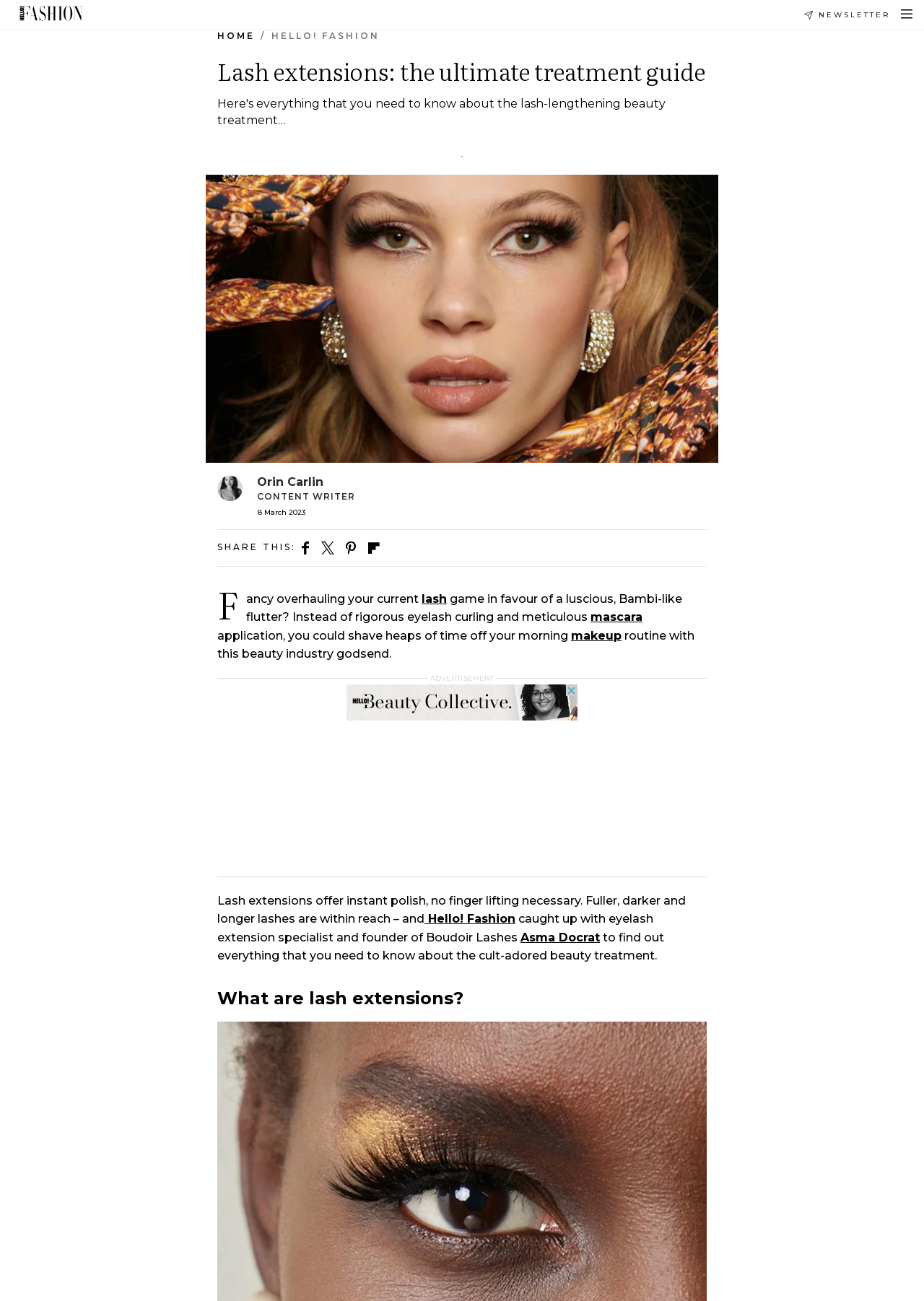Please specify the coordinates of the bounding box for the element that should be clicked to carry out this instruction: "Click on the 'lash' link". The coordinates must be four float numbers between 0 and 1, formatted as [left, top, right, bottom].

[0.456, 0.455, 0.484, 0.465]